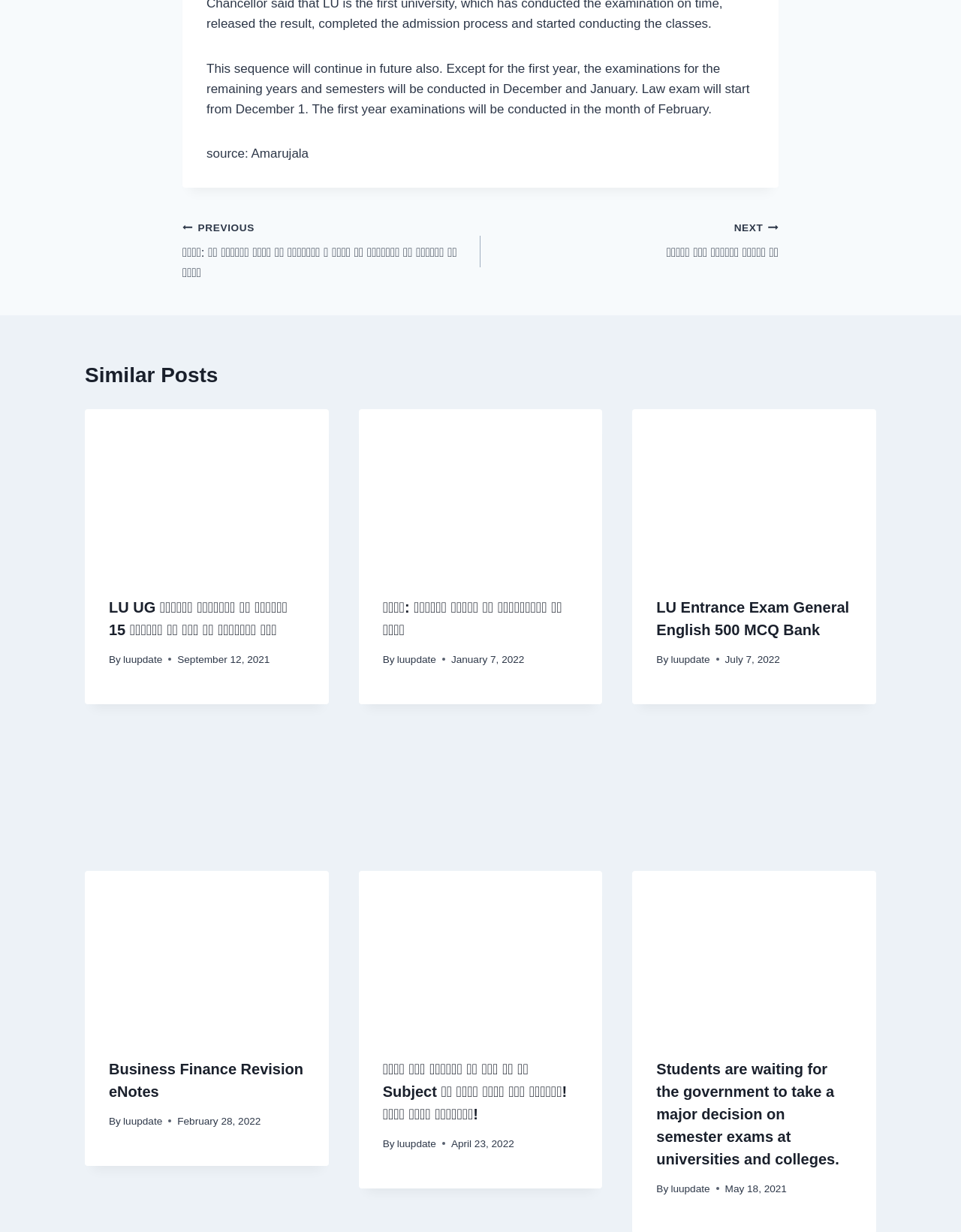Identify the bounding box coordinates of the specific part of the webpage to click to complete this instruction: "Click on the 'LU Entrance Exam General English 500 MCQ Bank' link".

[0.658, 0.332, 0.912, 0.464]